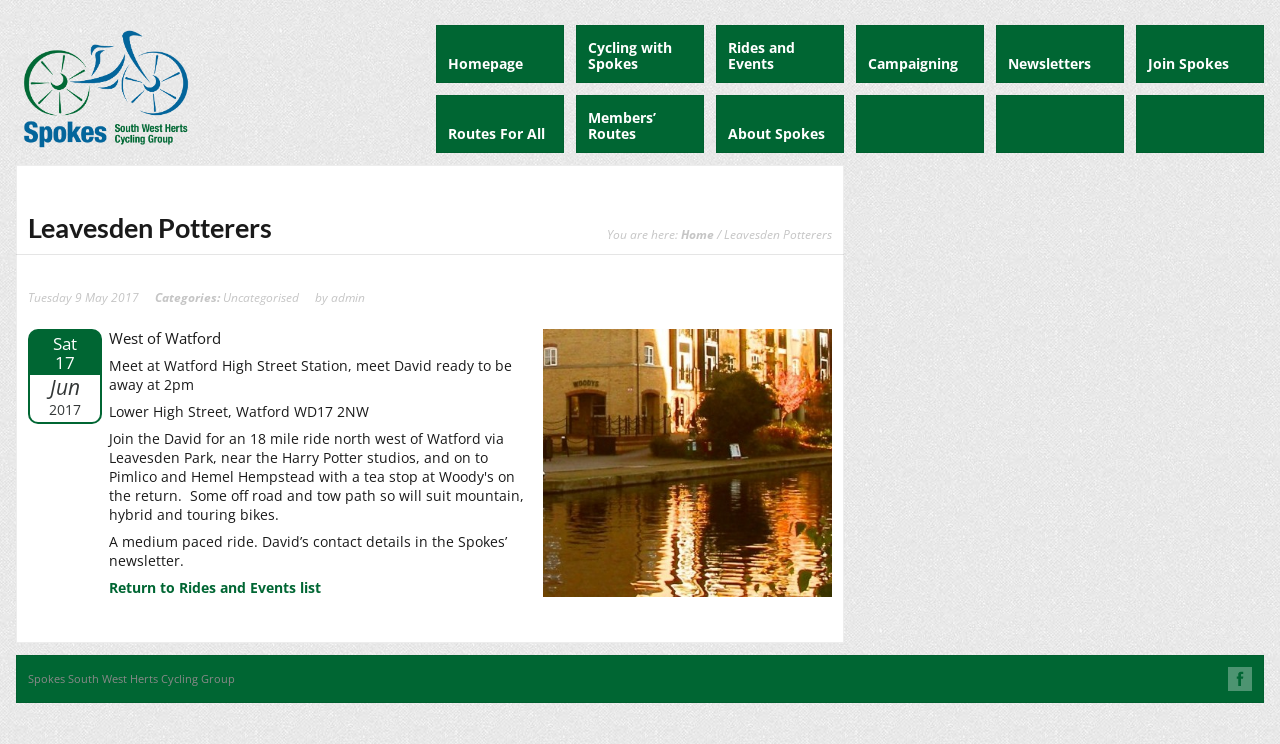What is the name of the route?
Offer a detailed and exhaustive answer to the question.

I found the answer by looking at the article section of the webpage, where there is a static text element with the name 'West of Watford'. This suggests that the webpage is describing a route with this name.